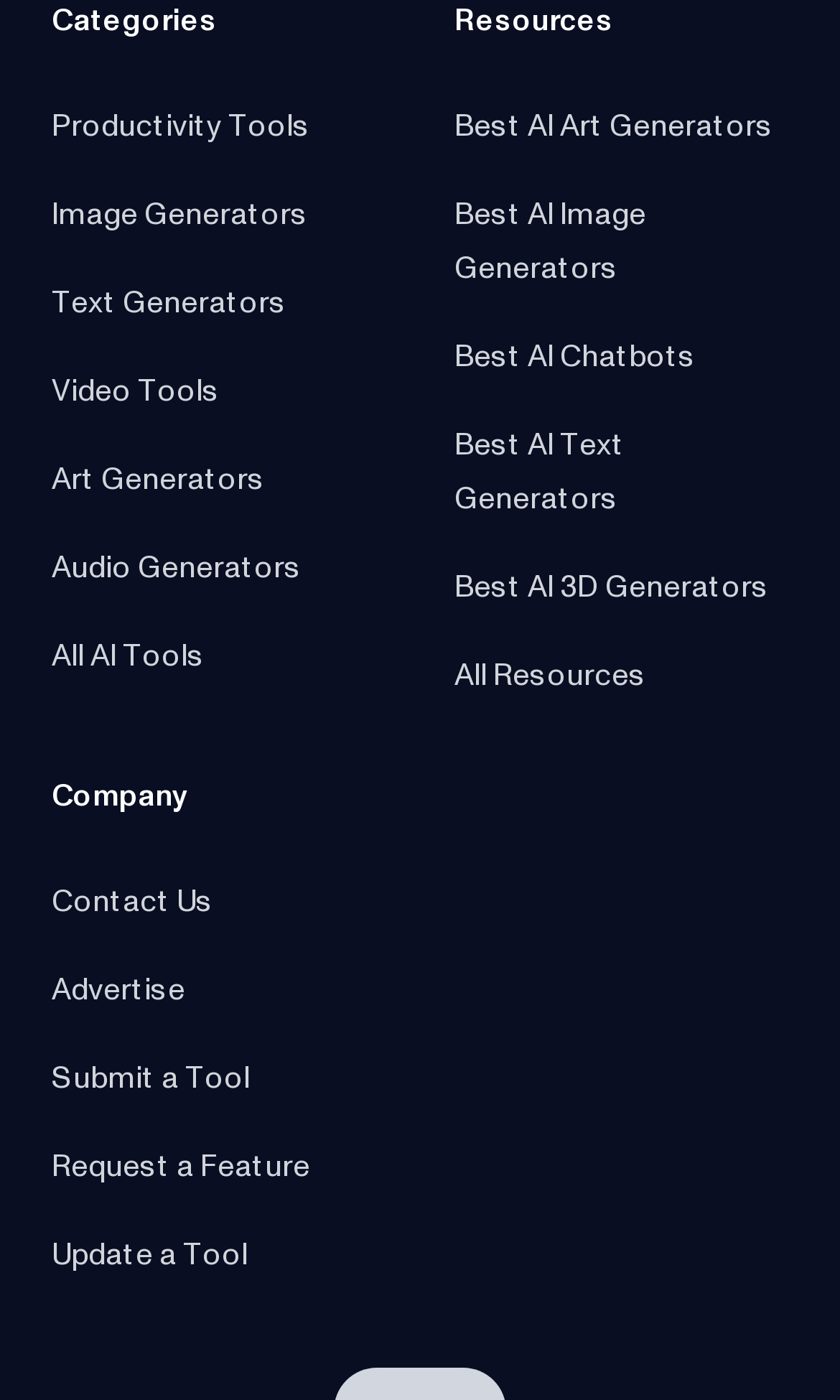Based on the element description Best AI Image Generators, identify the bounding box coordinates for the UI element. The coordinates should be in the format (top-left x, top-left y, bottom-right x, bottom-right y) and within the 0 to 1 range.

[0.541, 0.143, 0.769, 0.203]